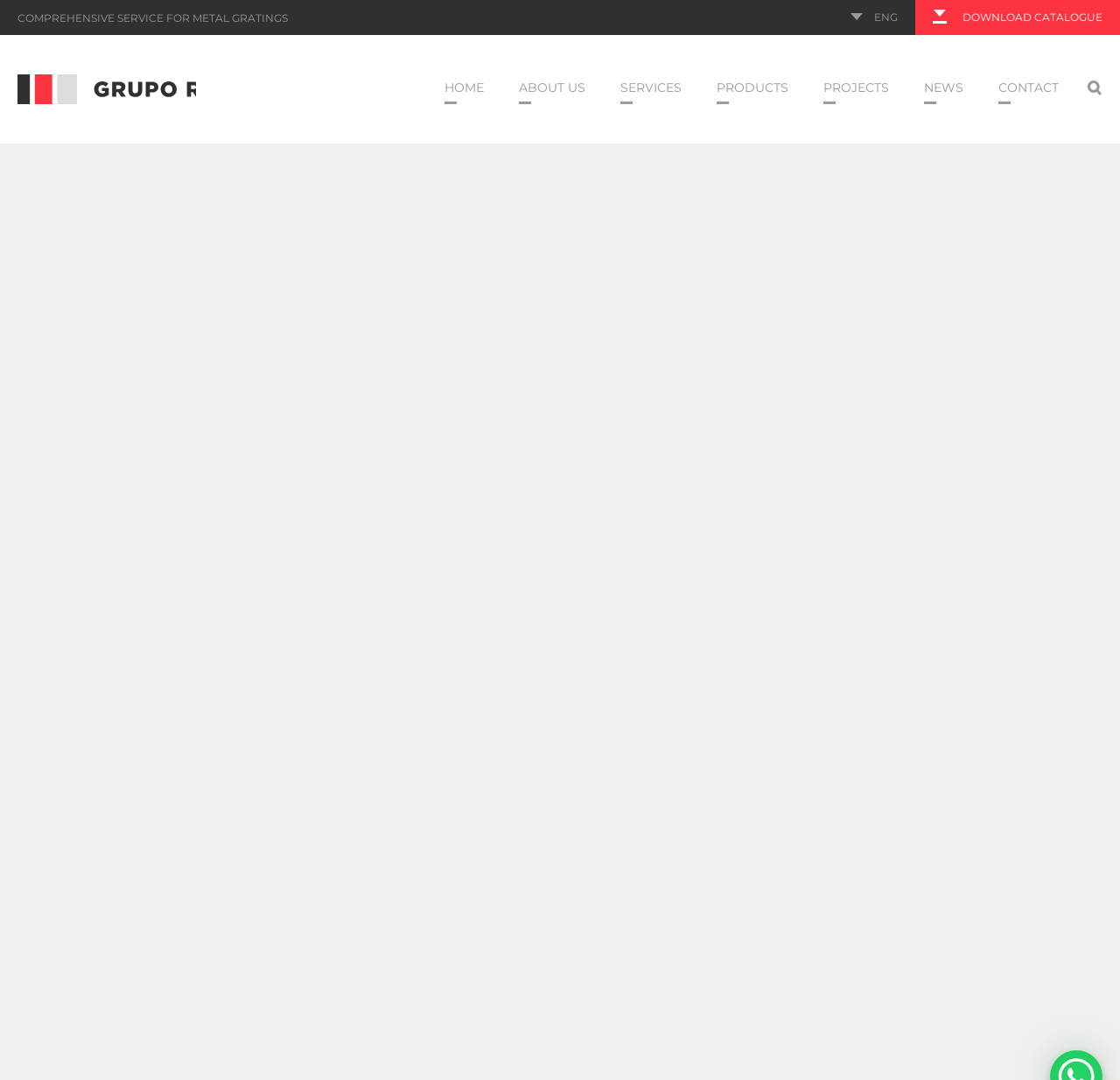Determine the bounding box coordinates for the clickable element to execute this instruction: "Click the 'CONTACT' link". Provide the coordinates as four float numbers between 0 and 1, i.e., [left, top, right, bottom].

[0.876, 0.066, 0.961, 0.096]